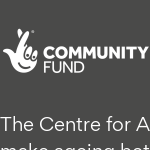Provide a thorough and detailed caption for the image.

The image features the logo of the National Lottery Community Fund, which is prominently displayed alongside the text "The Centre for Ageing Better." This organization is dedicated to improving the quality of life as we age, focusing on various initiatives to challenge ageism and promote age-friendly environments. The logo reflects a commitment to community support and funding, symbolizing the organization's role in backing projects that enhance the lives of older individuals. The design and representation emphasize a partnership between the Centre for Ageing Better and the National Lottery Community Fund, highlighting their shared mission to foster a more inclusive and supportive society for all ages.